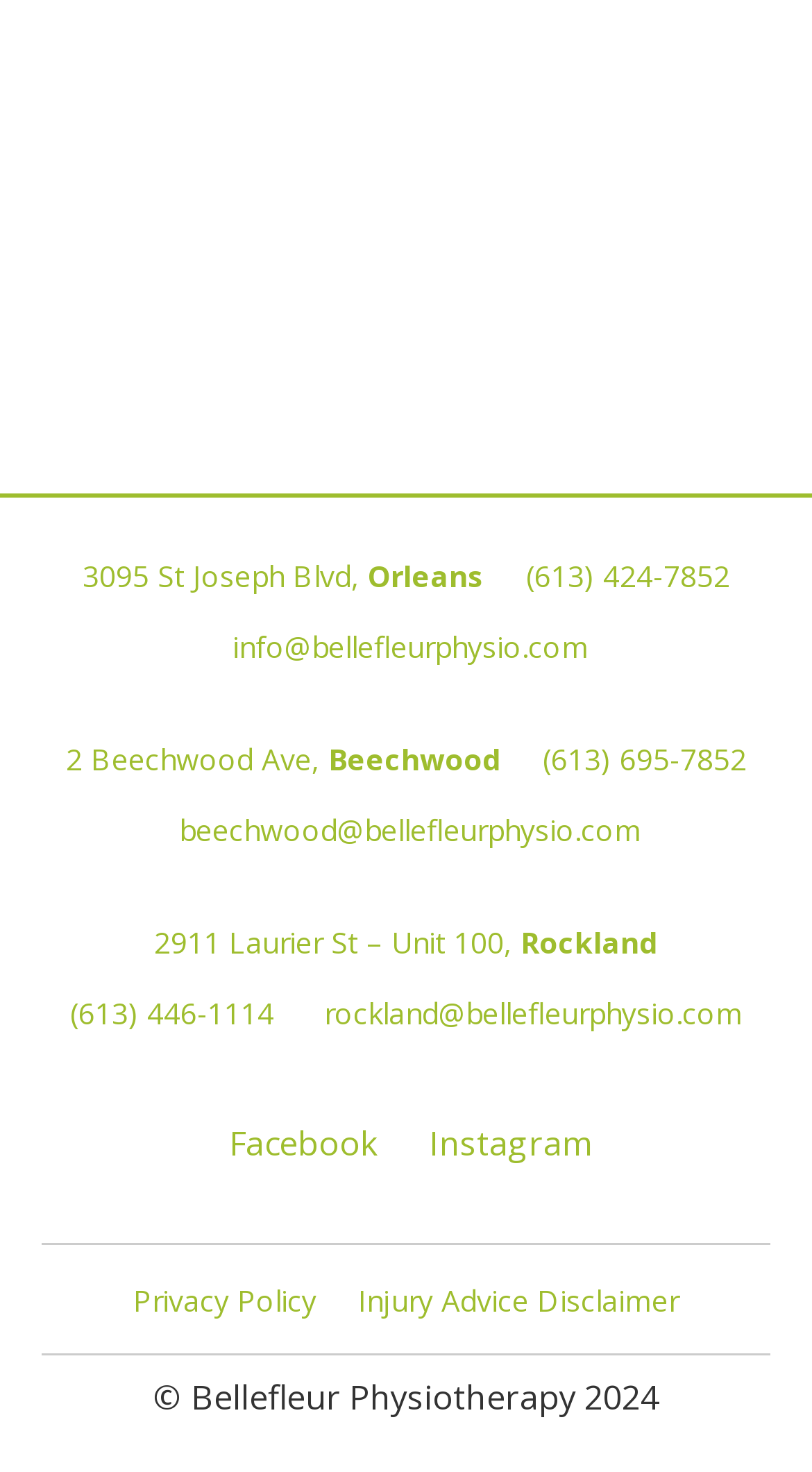Given the element description: "3095 St Joseph Blvd, Orleans", predict the bounding box coordinates of the UI element it refers to, using four float numbers between 0 and 1, i.e., [left, top, right, bottom].

[0.101, 0.378, 0.596, 0.405]